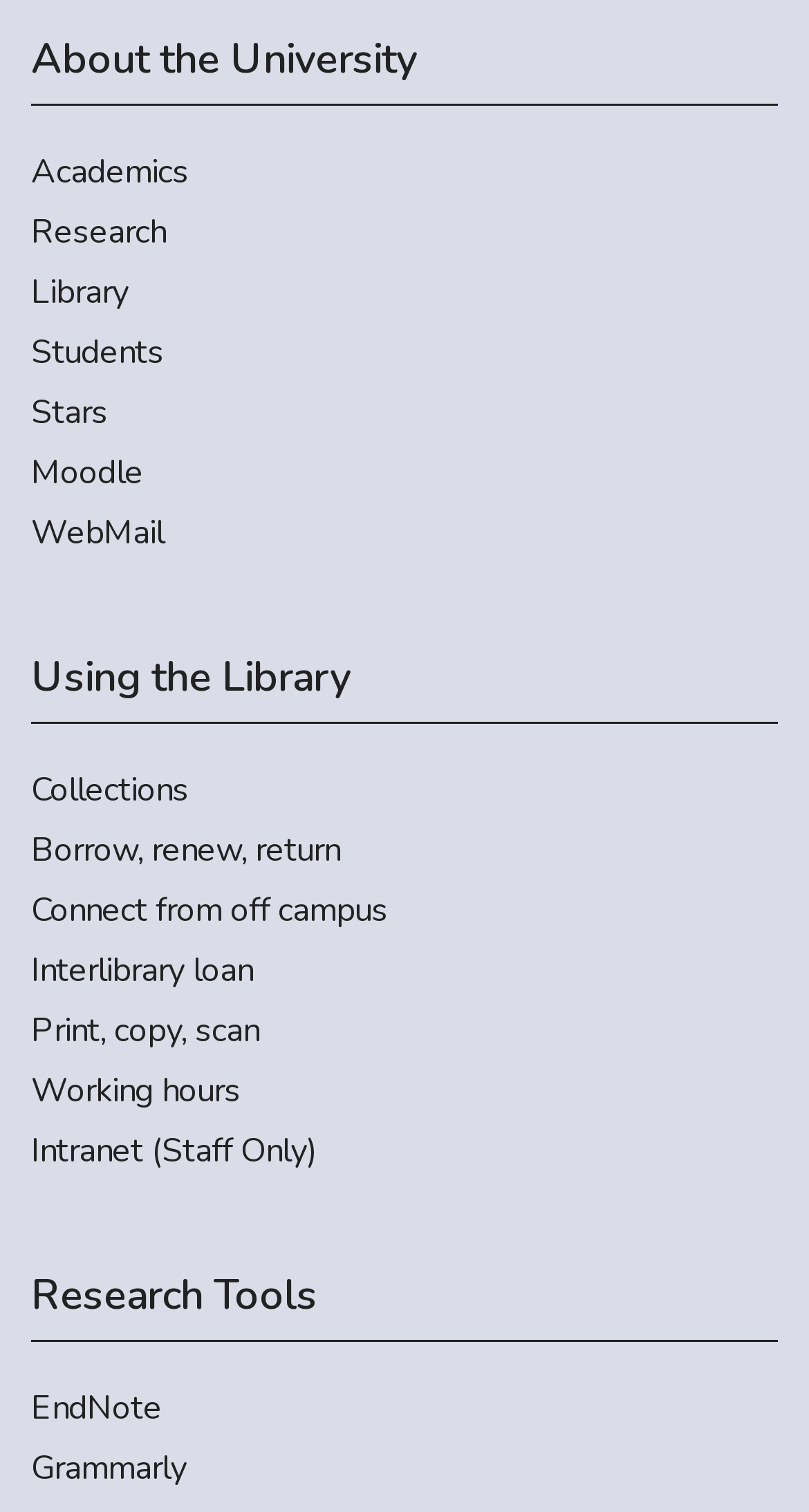How many links are on this webpage in total?
Provide a concise answer using a single word or phrase based on the image.

15